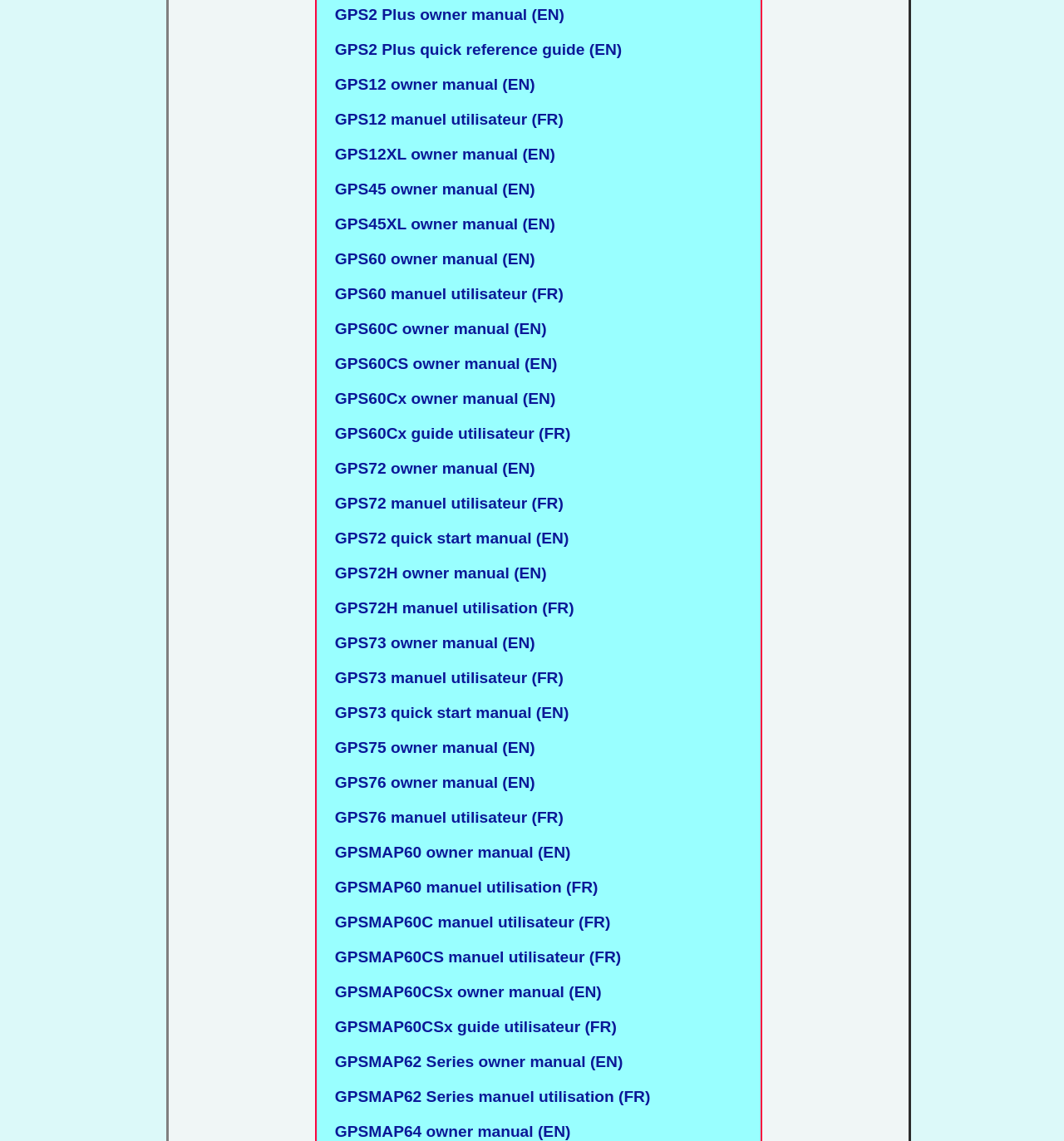Please find the bounding box coordinates for the clickable element needed to perform this instruction: "read GPSMAP60 manuel utilisation".

[0.306, 0.77, 0.562, 0.785]